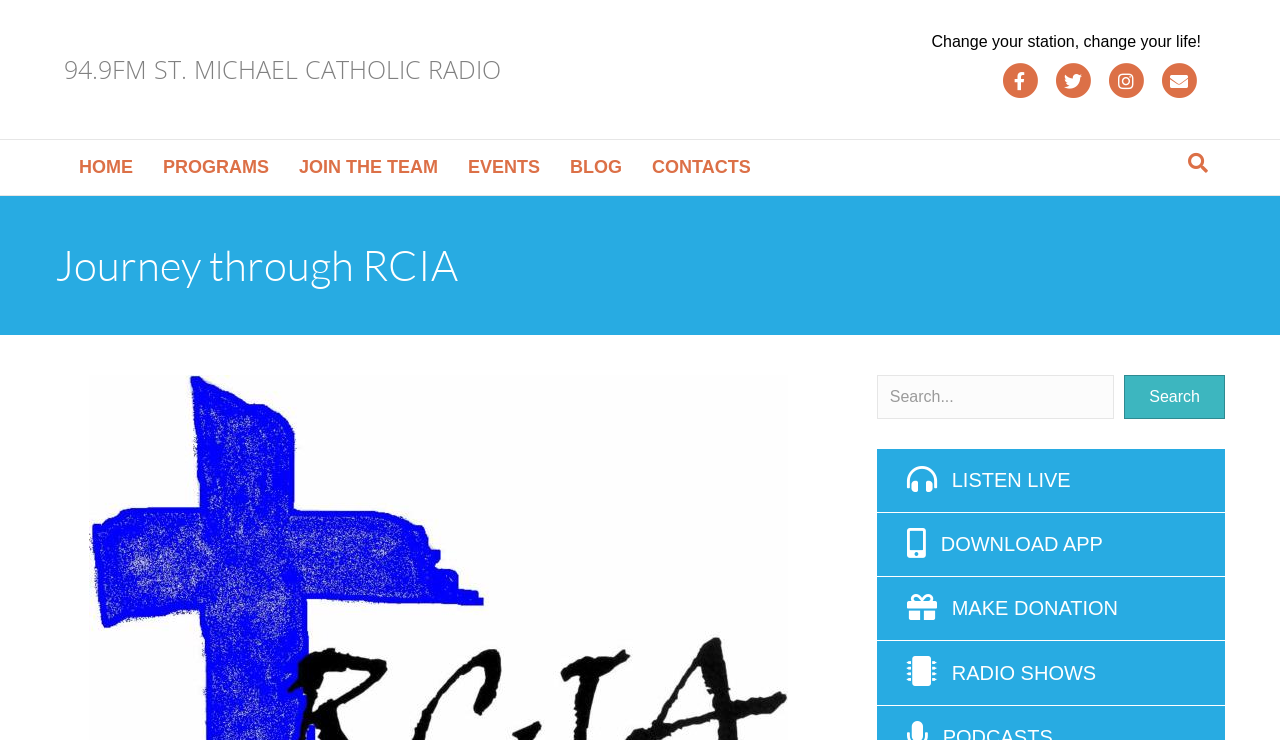Please determine the bounding box coordinates of the element to click on in order to accomplish the following task: "Go to Facebook". Ensure the coordinates are four float numbers ranging from 0 to 1, i.e., [left, top, right, bottom].

[0.779, 0.085, 0.814, 0.134]